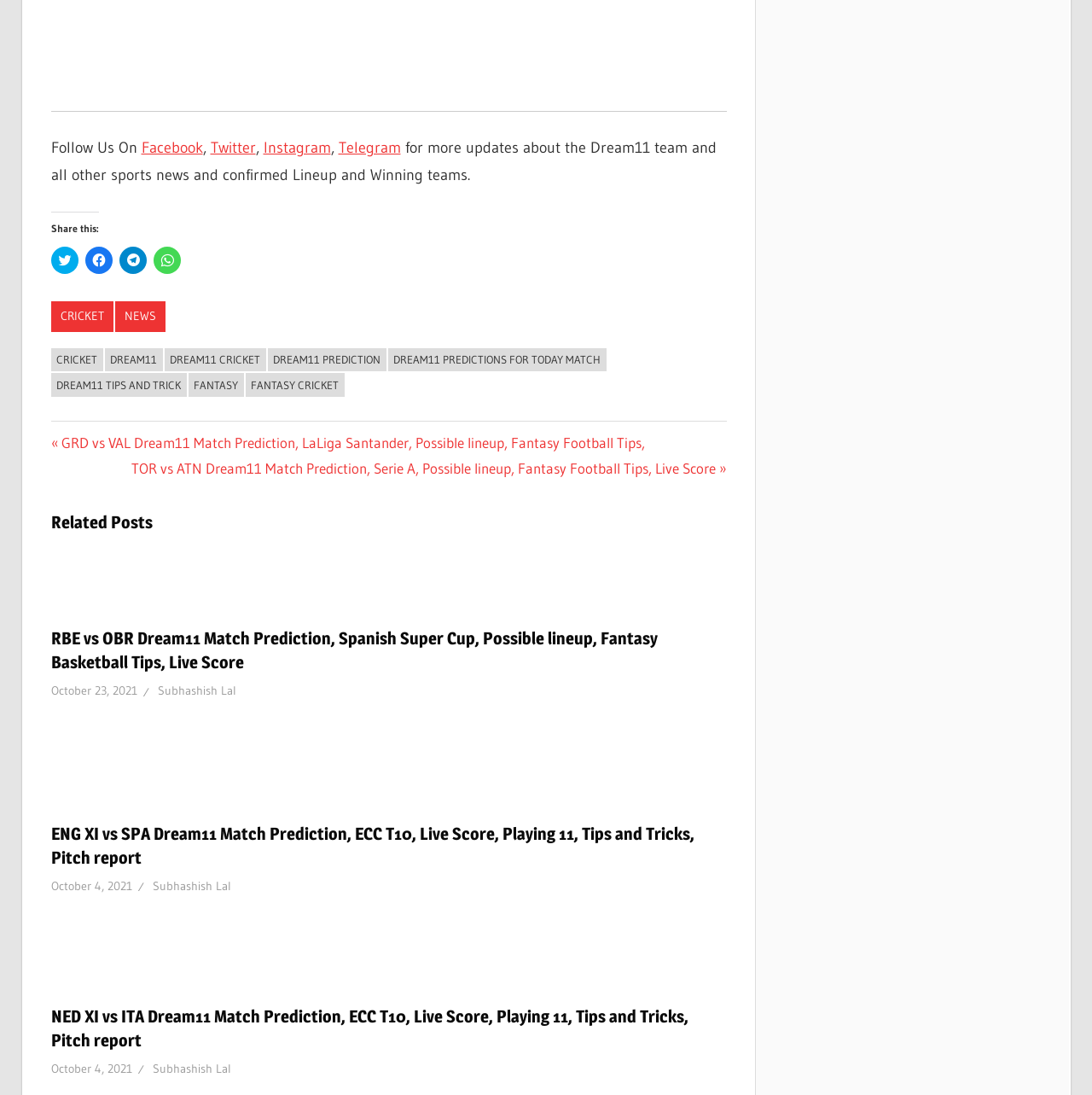Answer the question with a single word or phrase: 
What social media platforms are available for sharing?

Twitter, Facebook, Telegram, WhatsApp